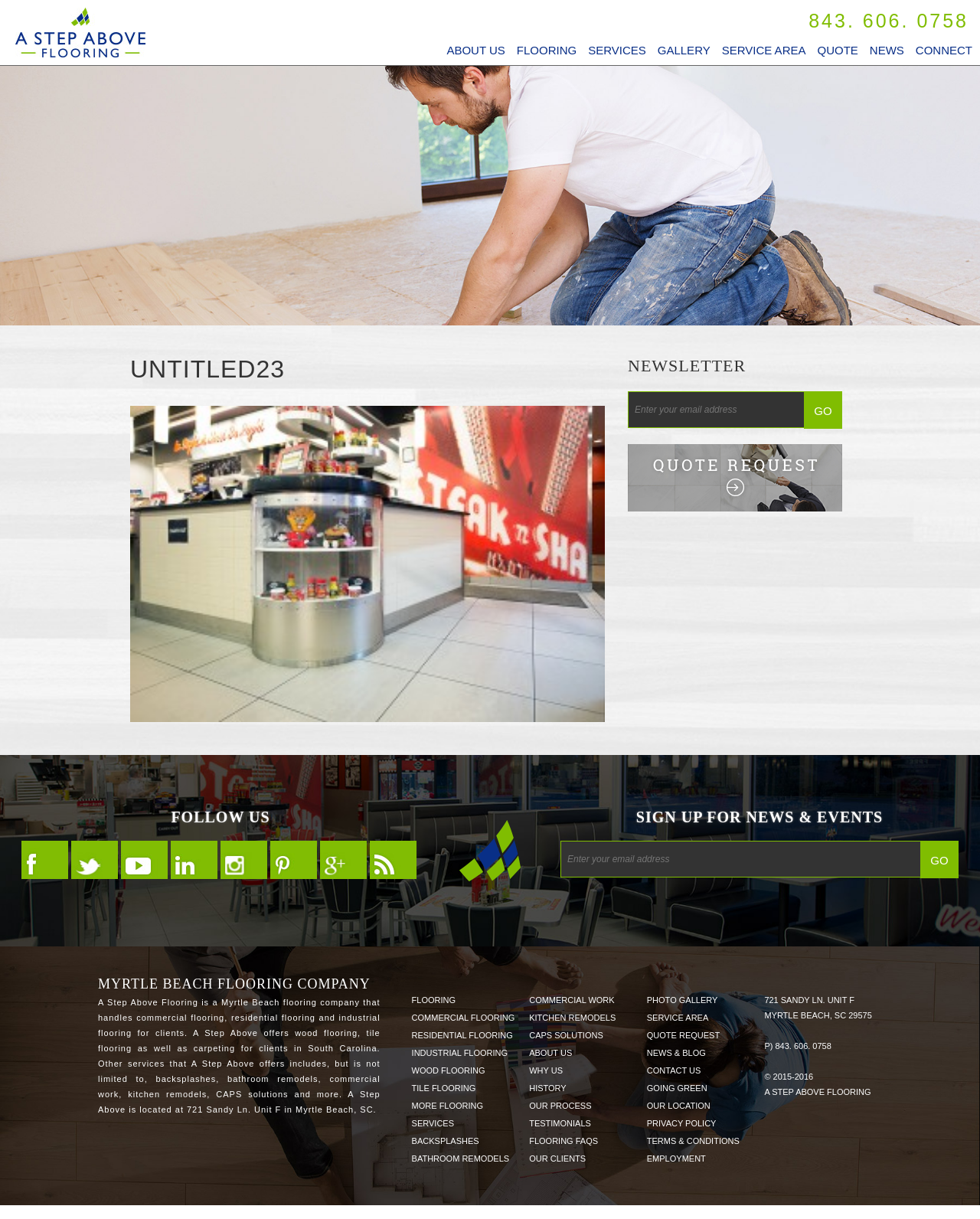What is the purpose of the 'NEWSLETTER' section?
Refer to the image and provide a one-word or short phrase answer.

To sign up for news and events